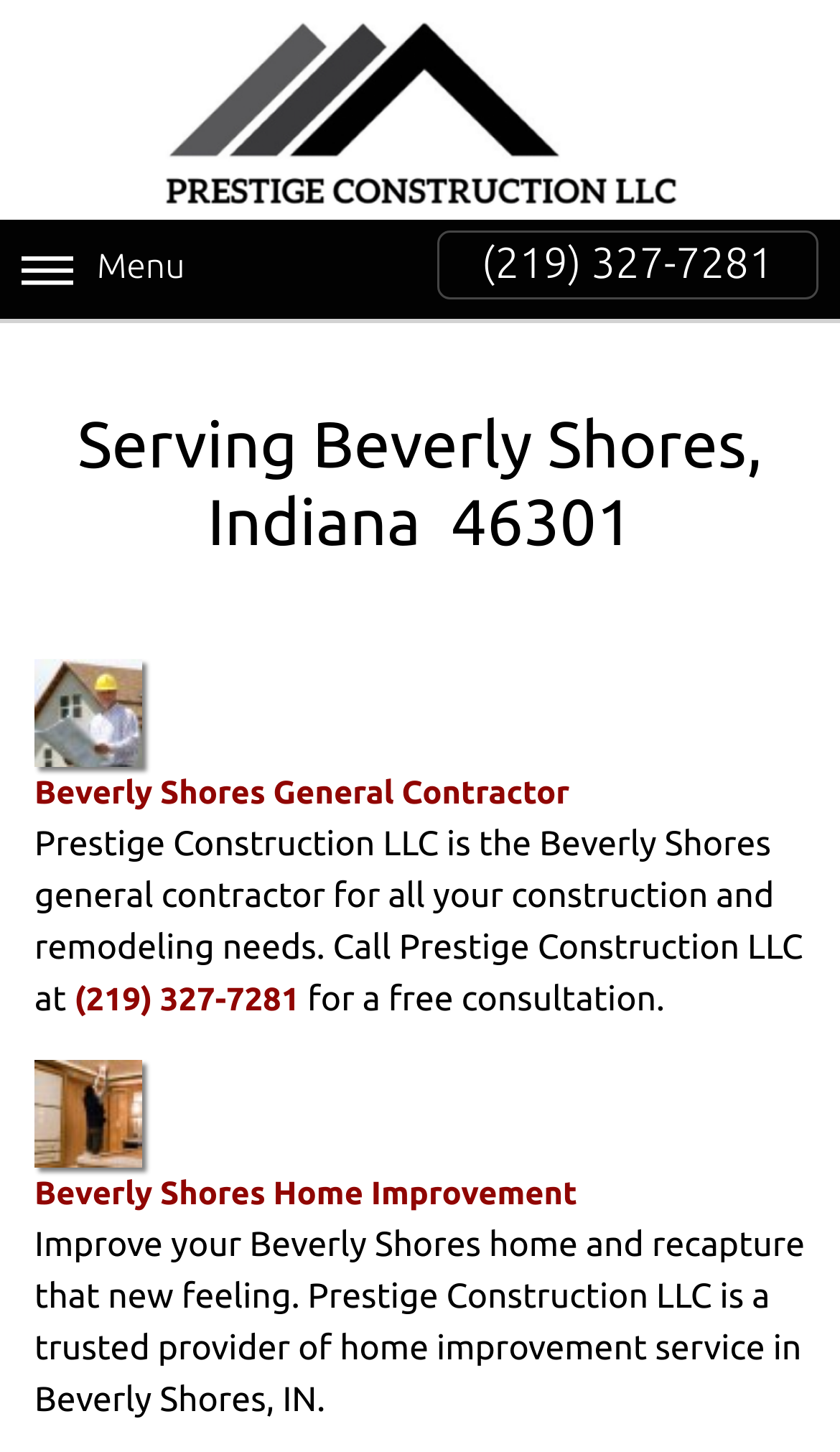Given the description "Beverly Shores General Contractor", determine the bounding box of the corresponding UI element.

[0.041, 0.455, 0.959, 0.558]